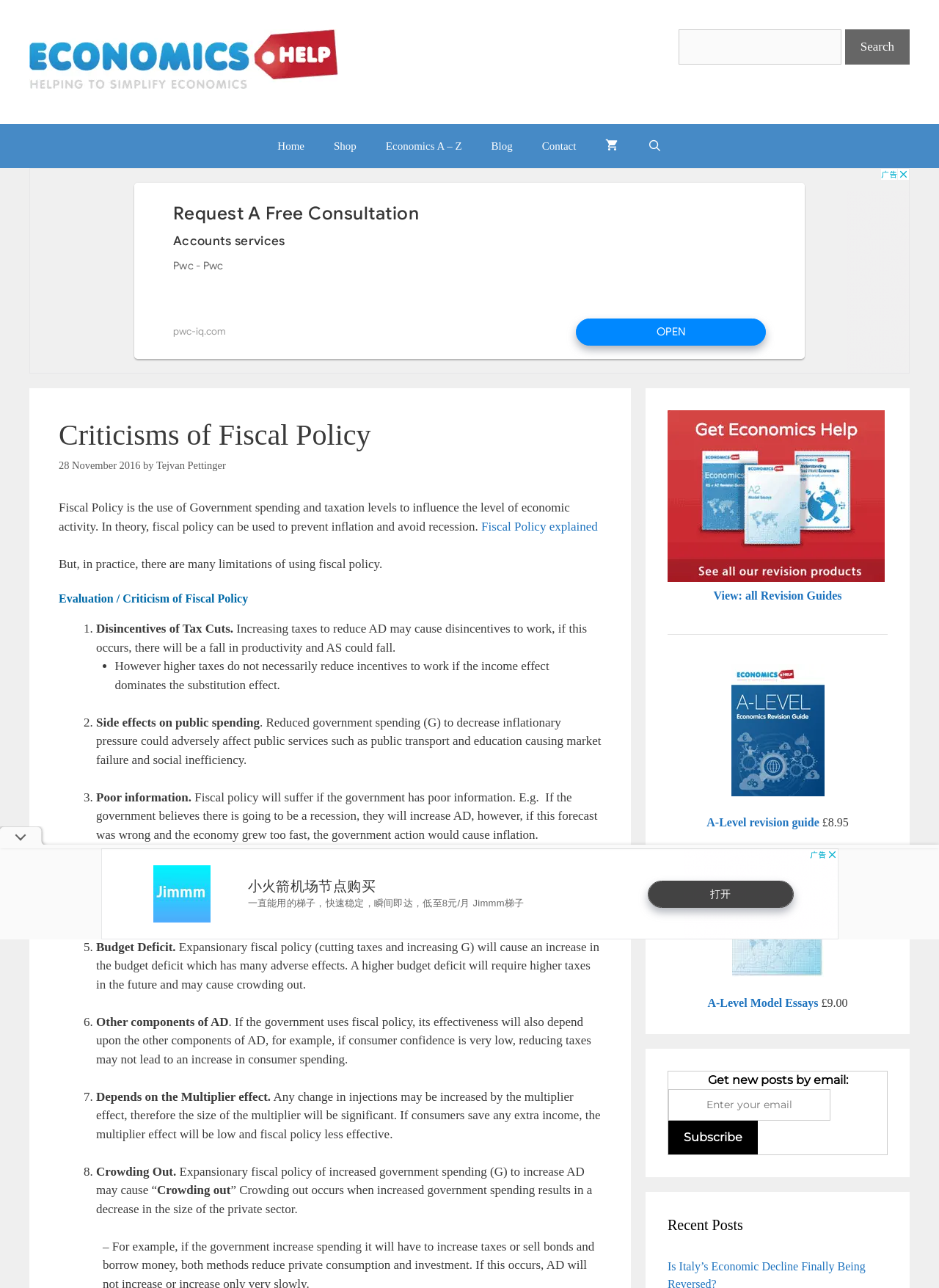Provide a single word or phrase answer to the question: 
What is the title of the first criticism of fiscal policy?

Disincentives of Tax Cuts